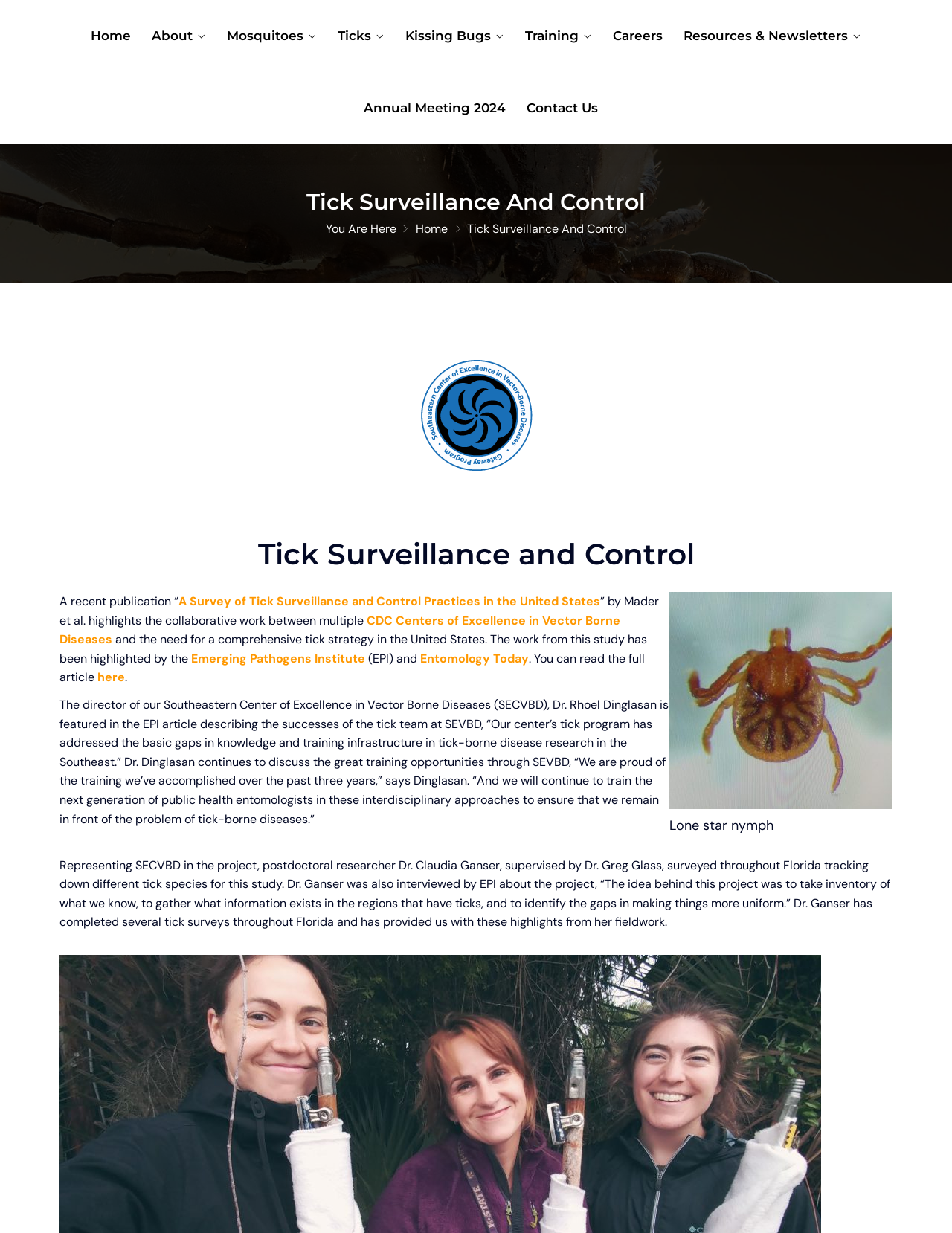Explain the webpage in detail, including its primary components.

The webpage is about Tick Surveillance and Control, specifically focused on the Southeastern Center of Excellence in Vector Borne Diseases (SECVBD). 

At the top, there is a navigation menu with 8 links: Home, About, Mosquitoes, Ticks, Kissing Bugs, Training, Careers, and Resources & Newsletters. Below this menu, there is a prominent heading "Tick Surveillance And Control" followed by a "You Are Here" indicator and another "Tick Surveillance And Control" text. 

On the left side, there is a section with a heading "Tick Surveillance and Control" and a figure with a caption "Lone star nymph". 

The main content of the page is a news article discussing a recent publication about tick surveillance and control practices in the United States. The article highlights the collaborative work between multiple organizations, including the CDC Centers of Excellence in Vector Borne Diseases and the Emerging Pathogens Institute. It also features an interview with Dr. Rhoel Dinglasan, the director of SECVBD, who discusses the successes of the tick team and the training opportunities provided by SECVBD. Additionally, the article mentions Dr. Claudia Ganser, a postdoctoral researcher who surveyed tick species throughout Florida and was interviewed about the project.